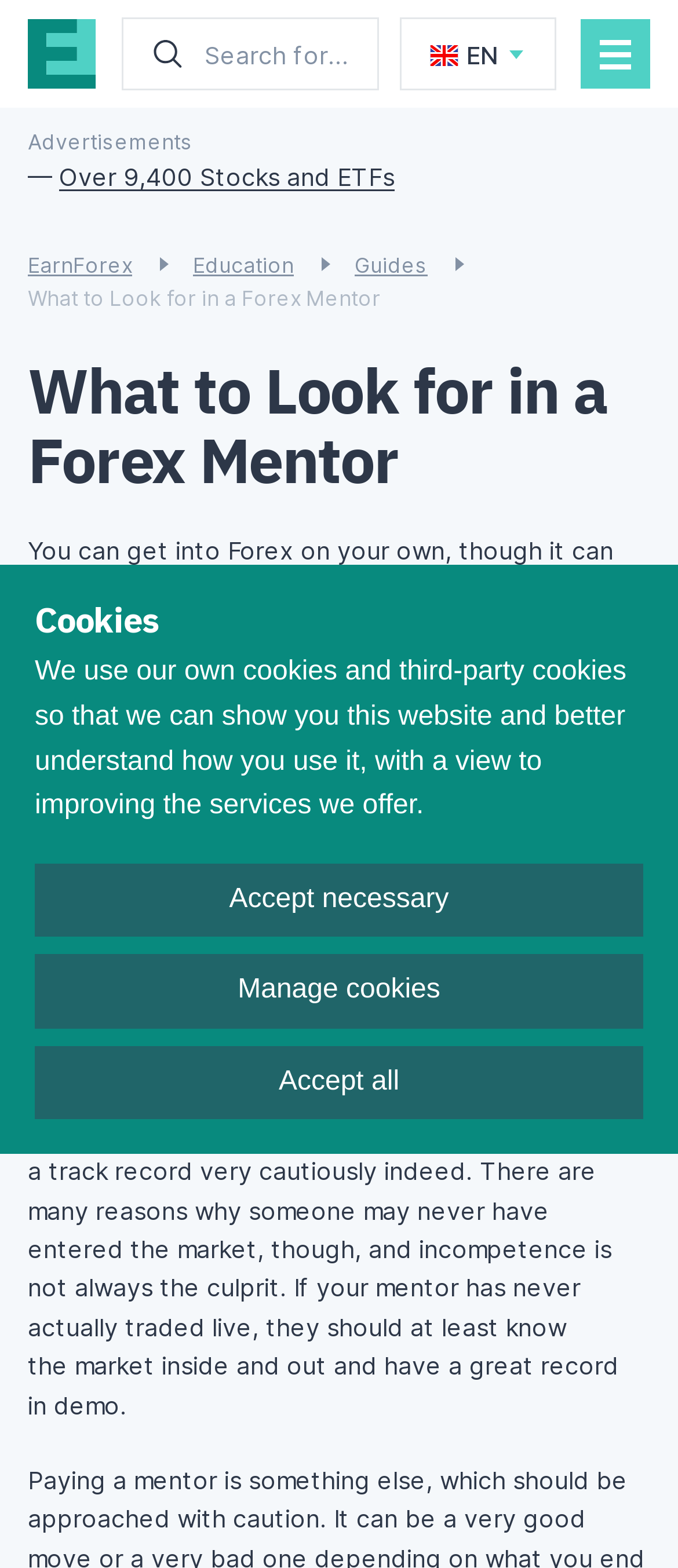Please identify the webpage's heading and generate its text content.

What to Look for in a Forex Mentor